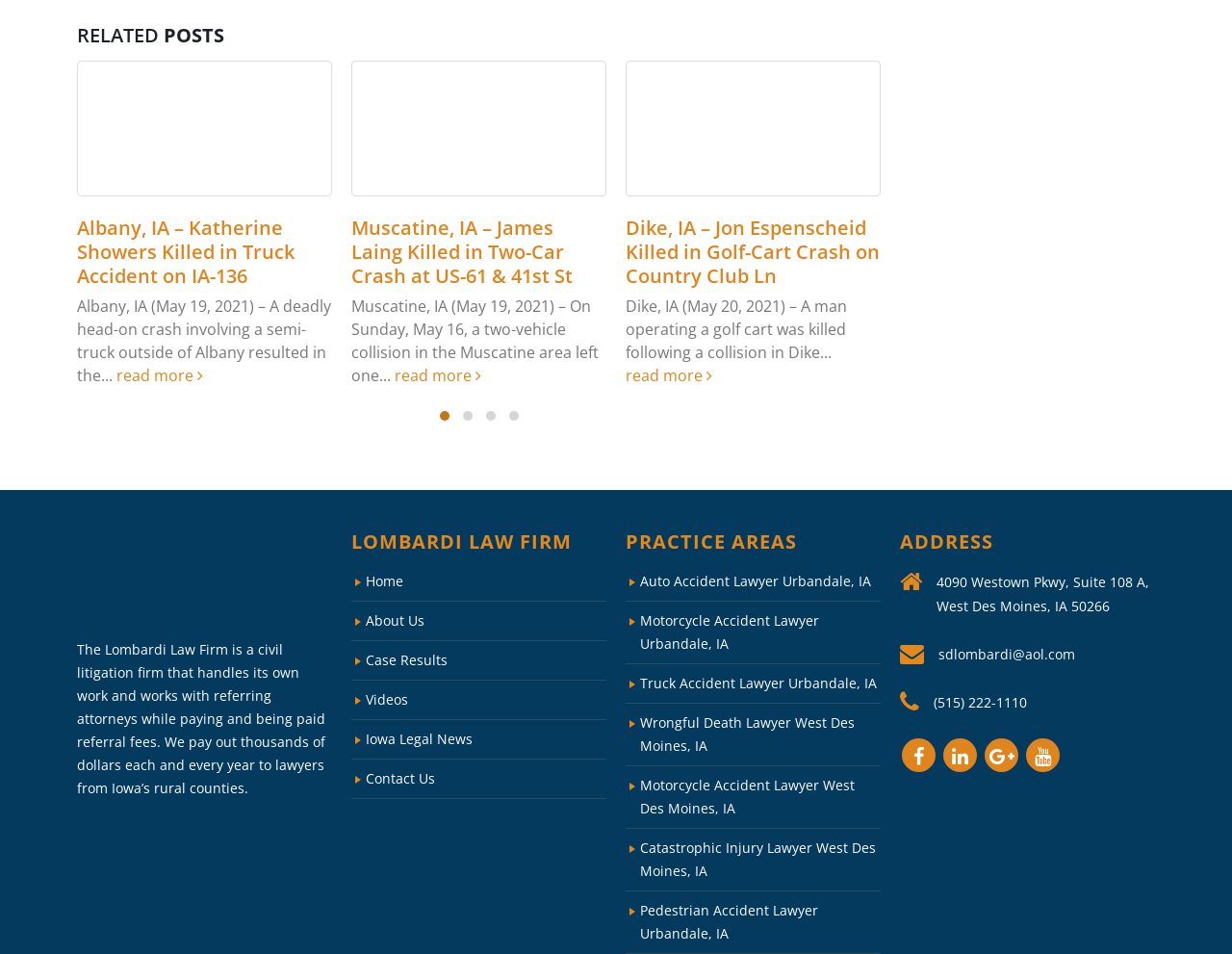What is the title of the first related post?
Give a single word or phrase answer based on the content of the image.

Albany, IA - Katherine Showers Killed in Truck Accident on IA-136